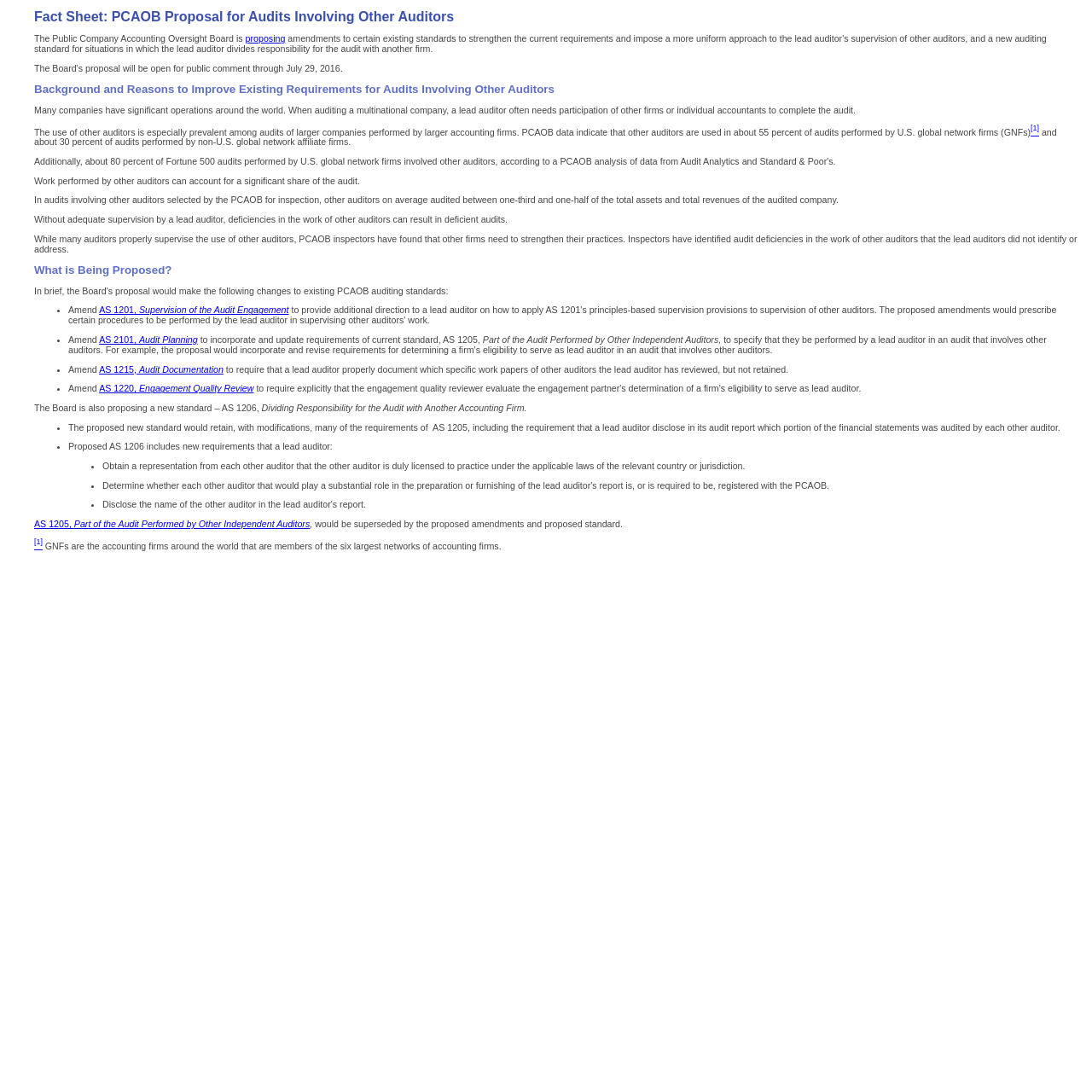Extract the top-level heading from the webpage and provide its text.

Fact Sheet: PCAOB Proposal for Audits Involving Other Auditors